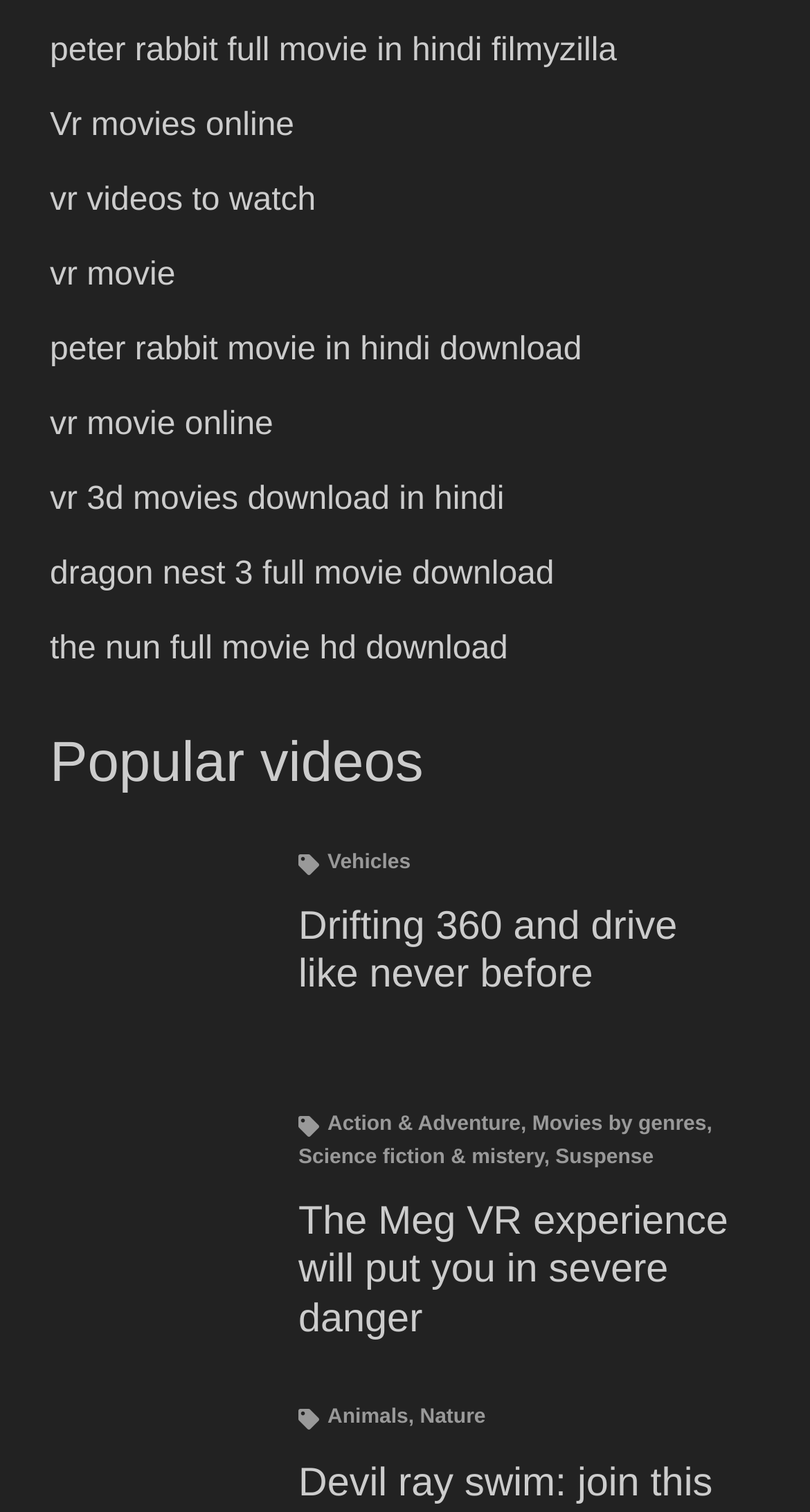Please determine the bounding box coordinates of the element's region to click for the following instruction: "Check out The Meg VR experience".

[0.368, 0.793, 0.918, 0.888]